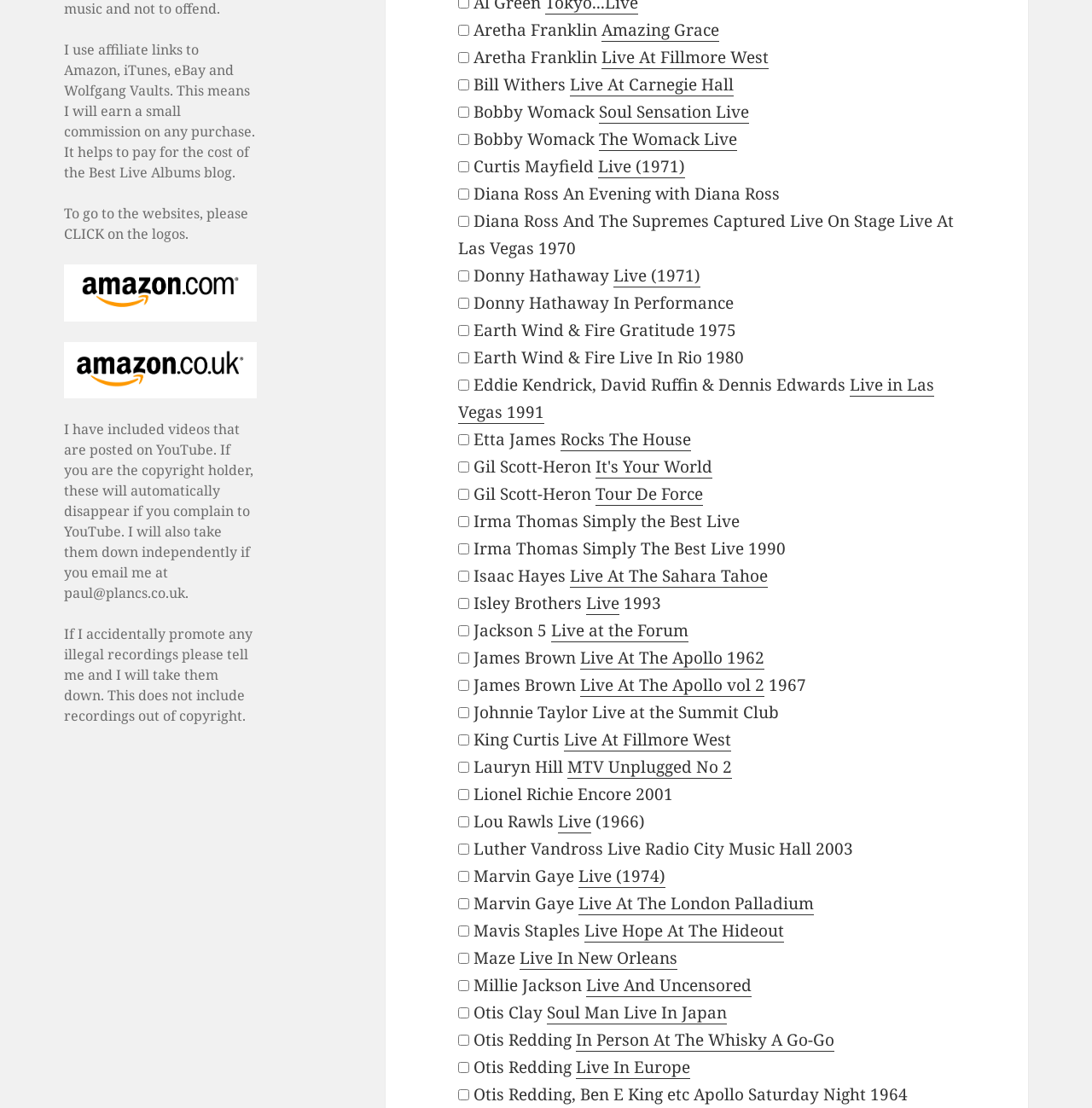What is the condition for recordings to be taken down?
Refer to the image and respond with a one-word or short-phrase answer.

Illegal or out of copyright